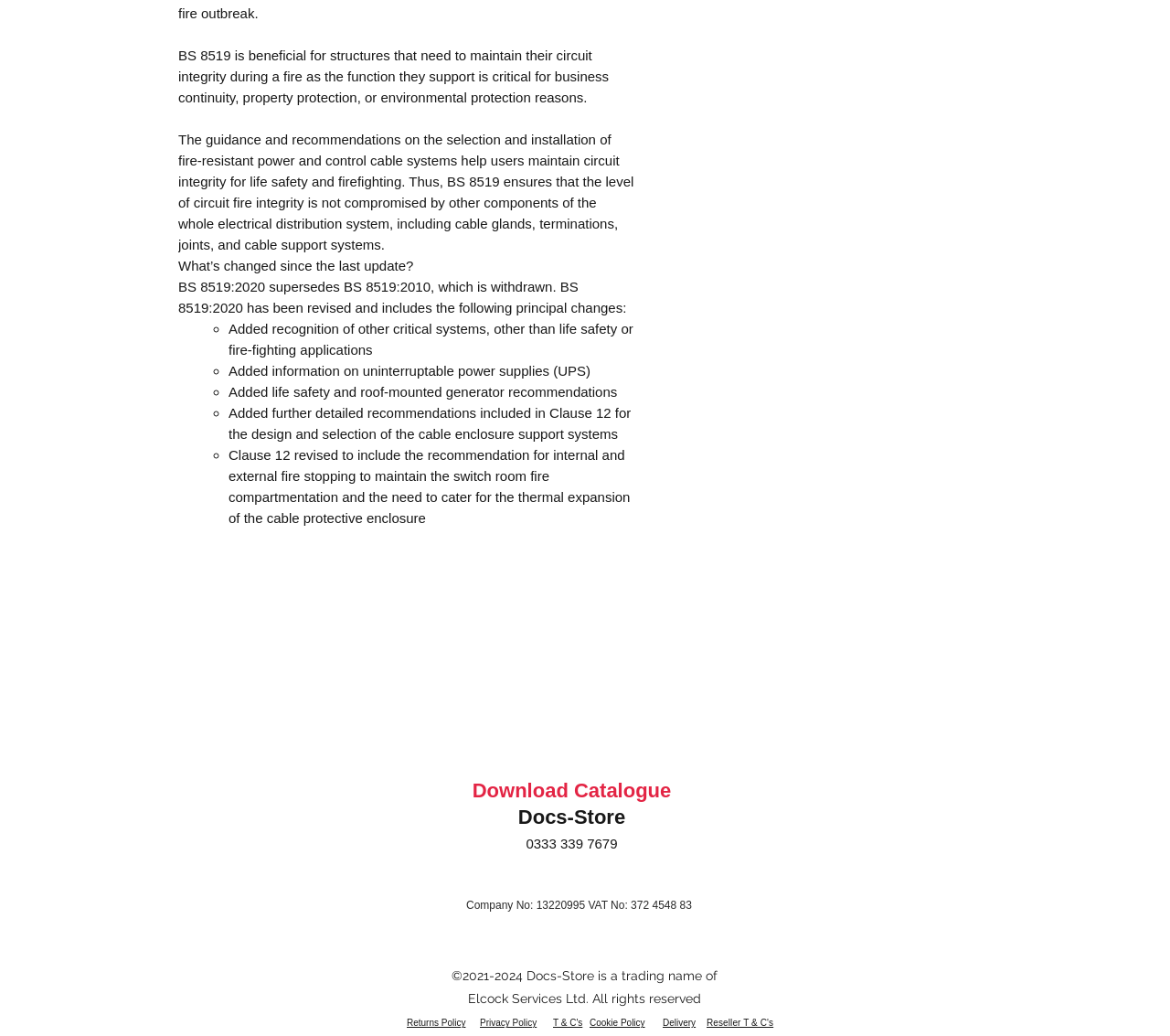Please specify the bounding box coordinates of the region to click in order to perform the following instruction: "Visit Docs-Store".

[0.443, 0.778, 0.535, 0.8]